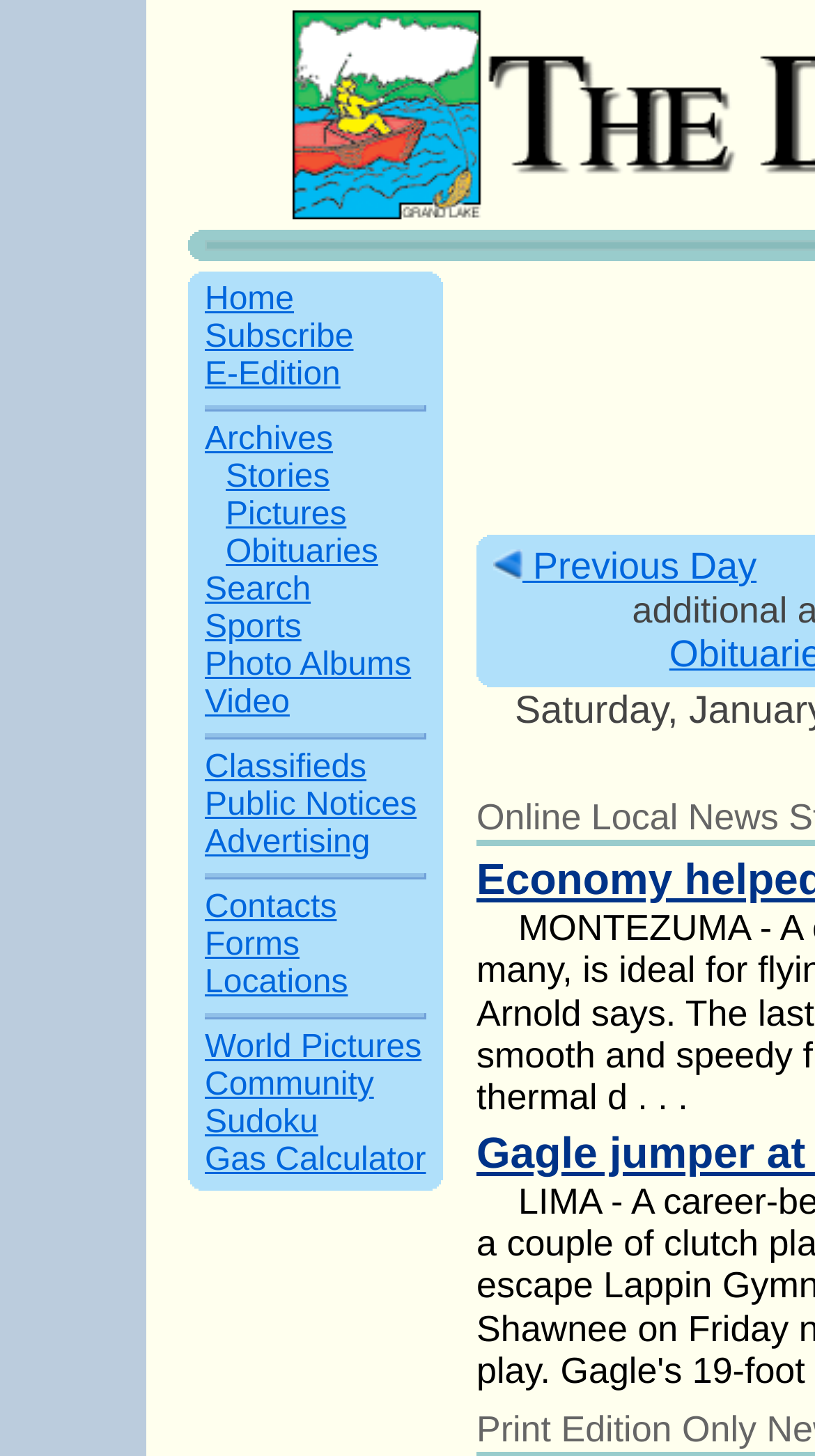Offer a meticulous caption that includes all visible features of the webpage.

The webpage is an archive of stories from the Daily Standard. At the top, there is a row of links, including "Home", "Subscribe", "E-Edition", "Archives", "Stories", "Pictures", "Obituaries", and more, stretching from the left to the right side of the page. These links are closely packed together, with some of them overlapping slightly.

Below the row of links, there is a prominent link "arrow Previous Day" with an arrow icon, located near the right side of the page. The arrow icon is a small image.

The rest of the page is dedicated to the story archive, but the exact content is not specified in the provided accessibility tree.